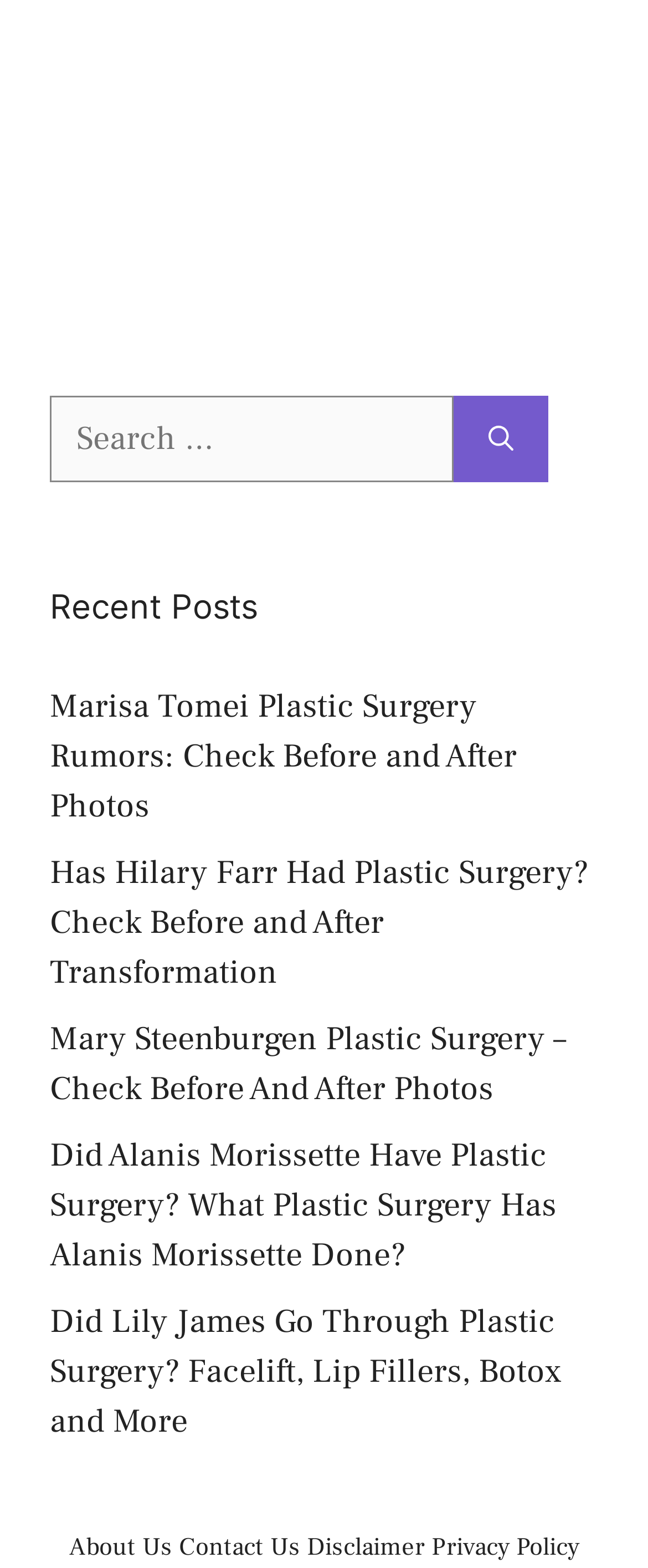Give a one-word or short-phrase answer to the following question: 
How many recent posts are listed?

5